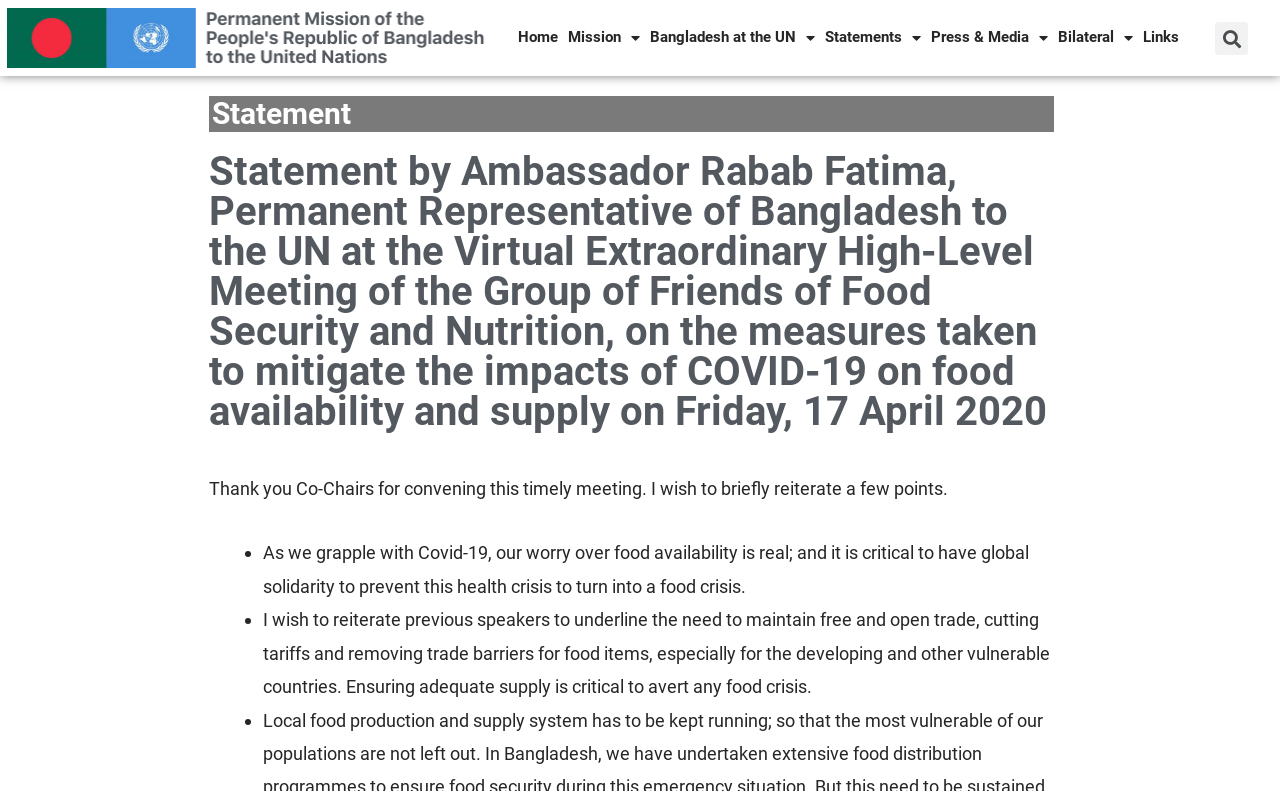Who is the speaker of the statement?
Give a detailed explanation using the information visible in the image.

The webpage heading mentions 'Statement by Ambassador Rabab Fatima, Permanent Representative of Bangladesh to the UN', which suggests that Ambassador Rabab Fatima is the speaker of the statement.